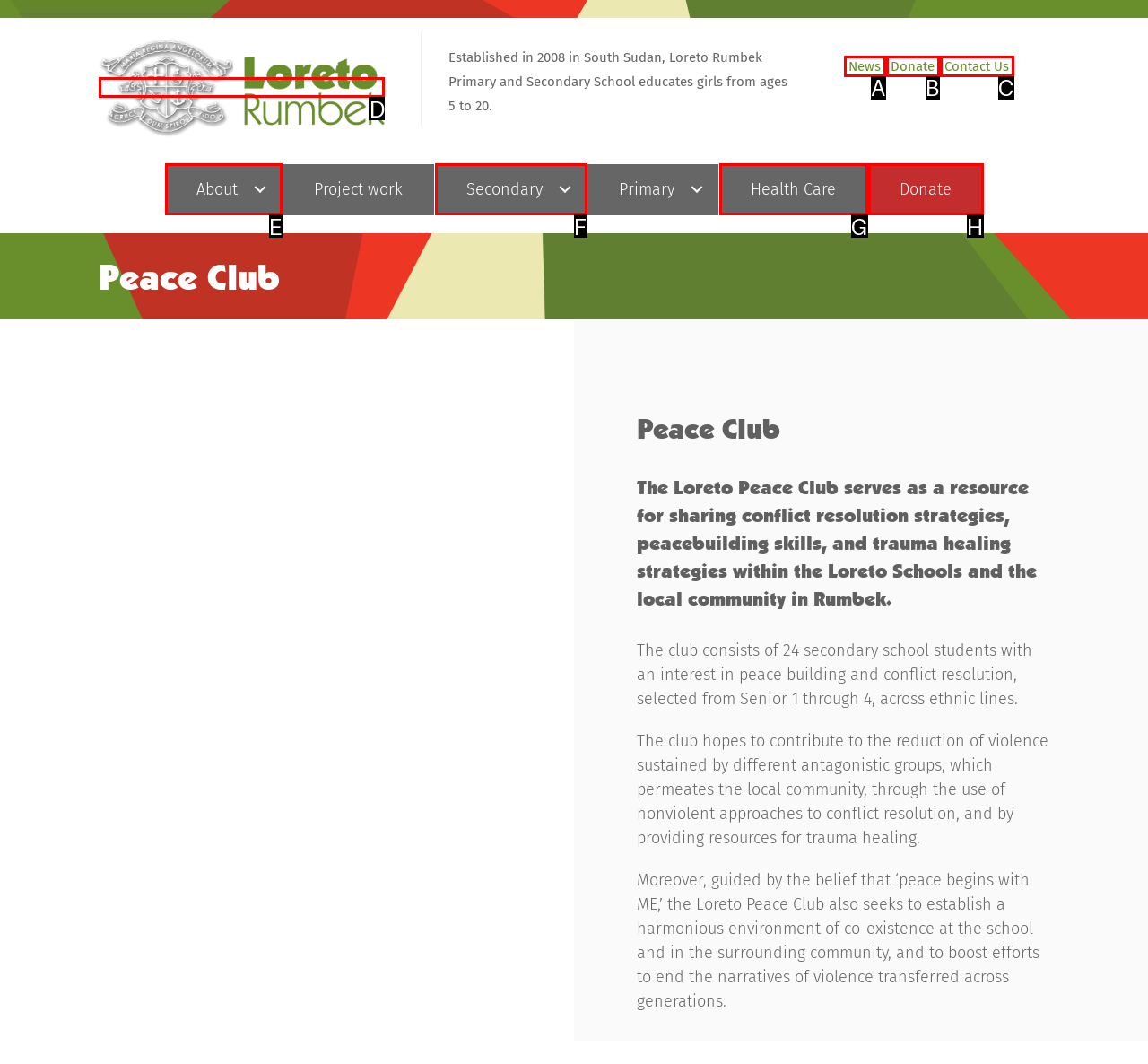Choose the letter of the UI element that aligns with the following description: Donate
State your answer as the letter from the listed options.

H